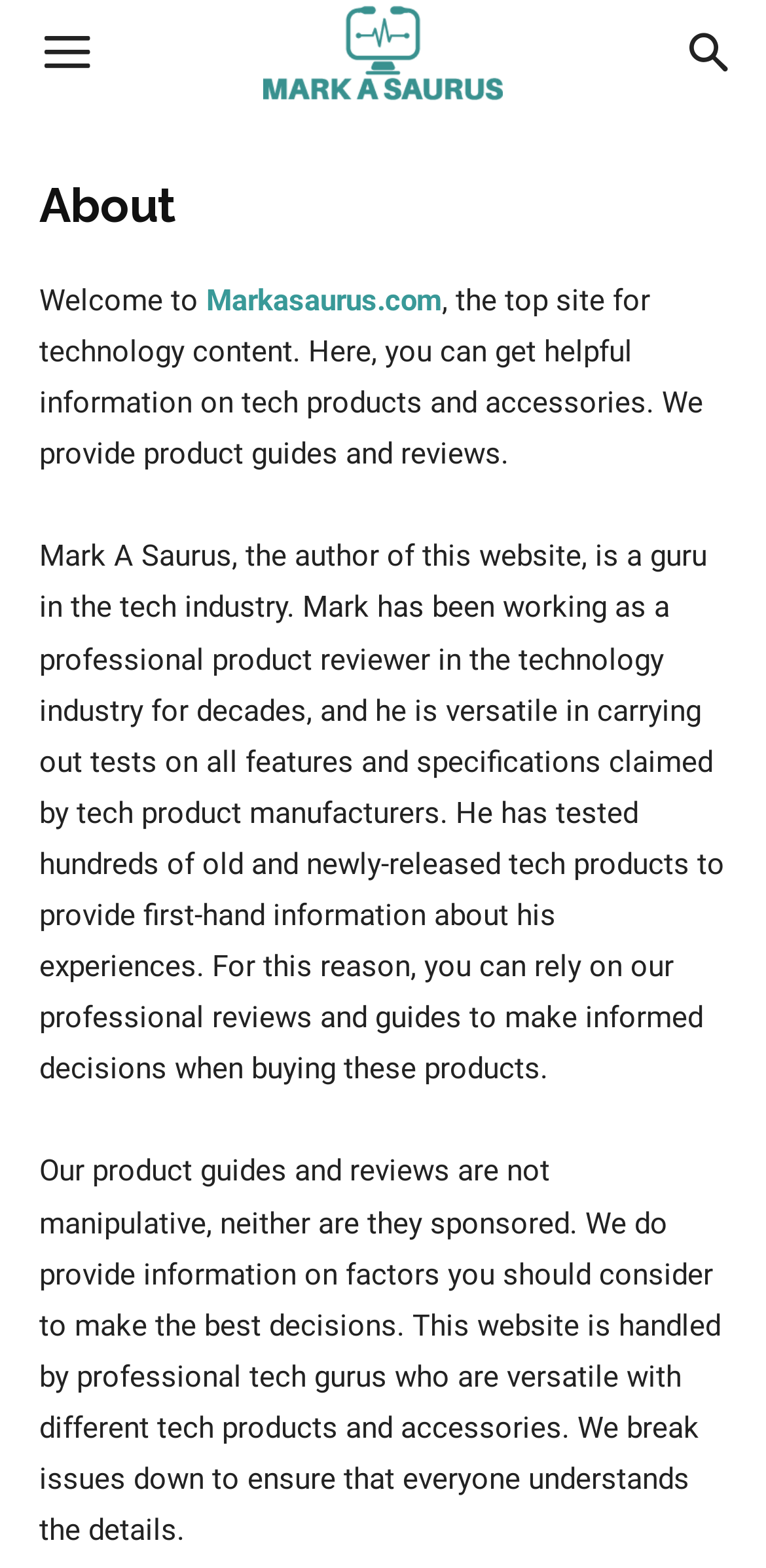What is the name of the author of this website?
Answer with a single word or short phrase according to what you see in the image.

Mark A Saurus